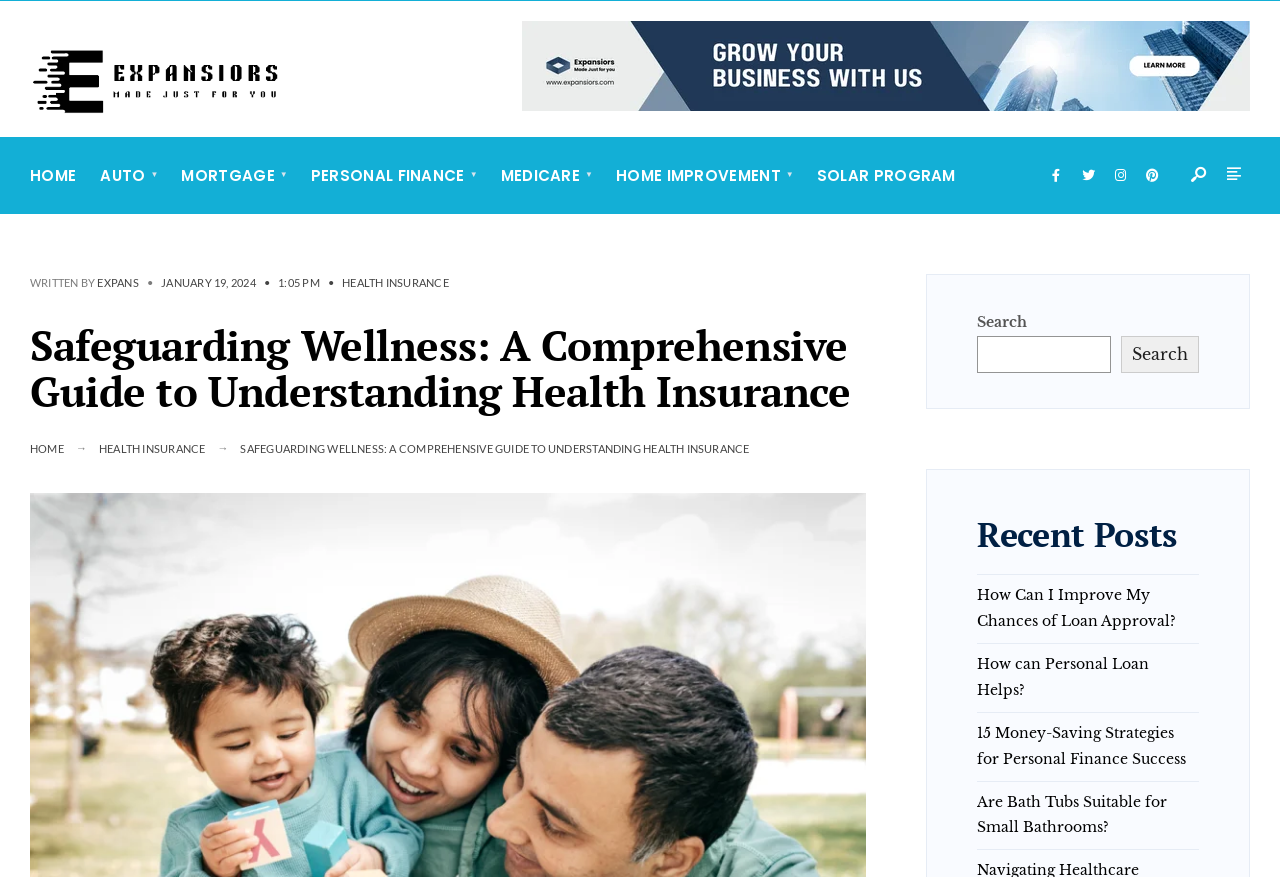Identify and provide the bounding box for the element described by: "parent_node: Search name="s"".

[0.763, 0.383, 0.868, 0.425]